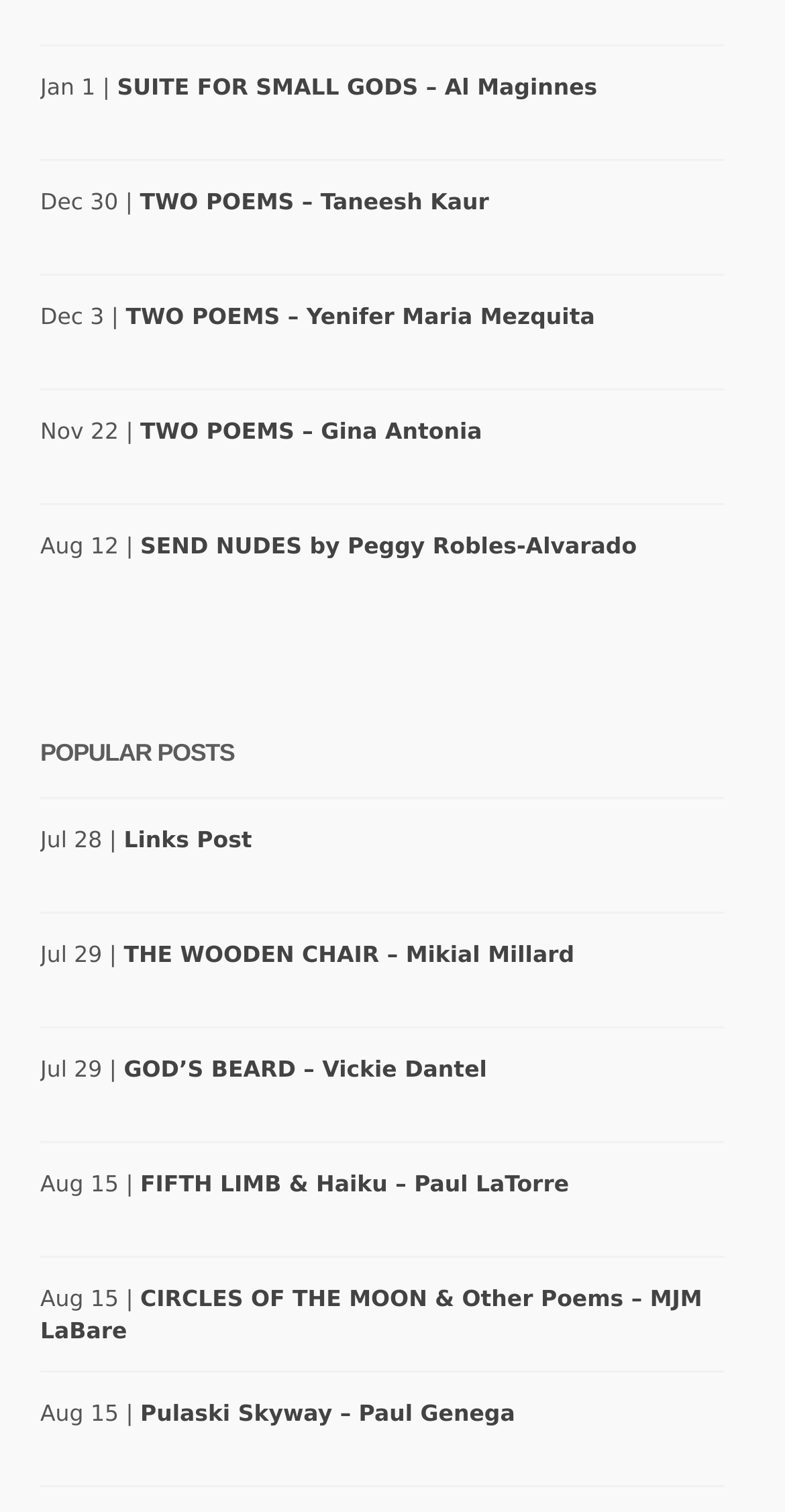Use a single word or phrase to answer the question: 
What is the title of the section that starts with 'Dec 30 |'?

SUITE FOR SMALL GODS – Al Maginnes